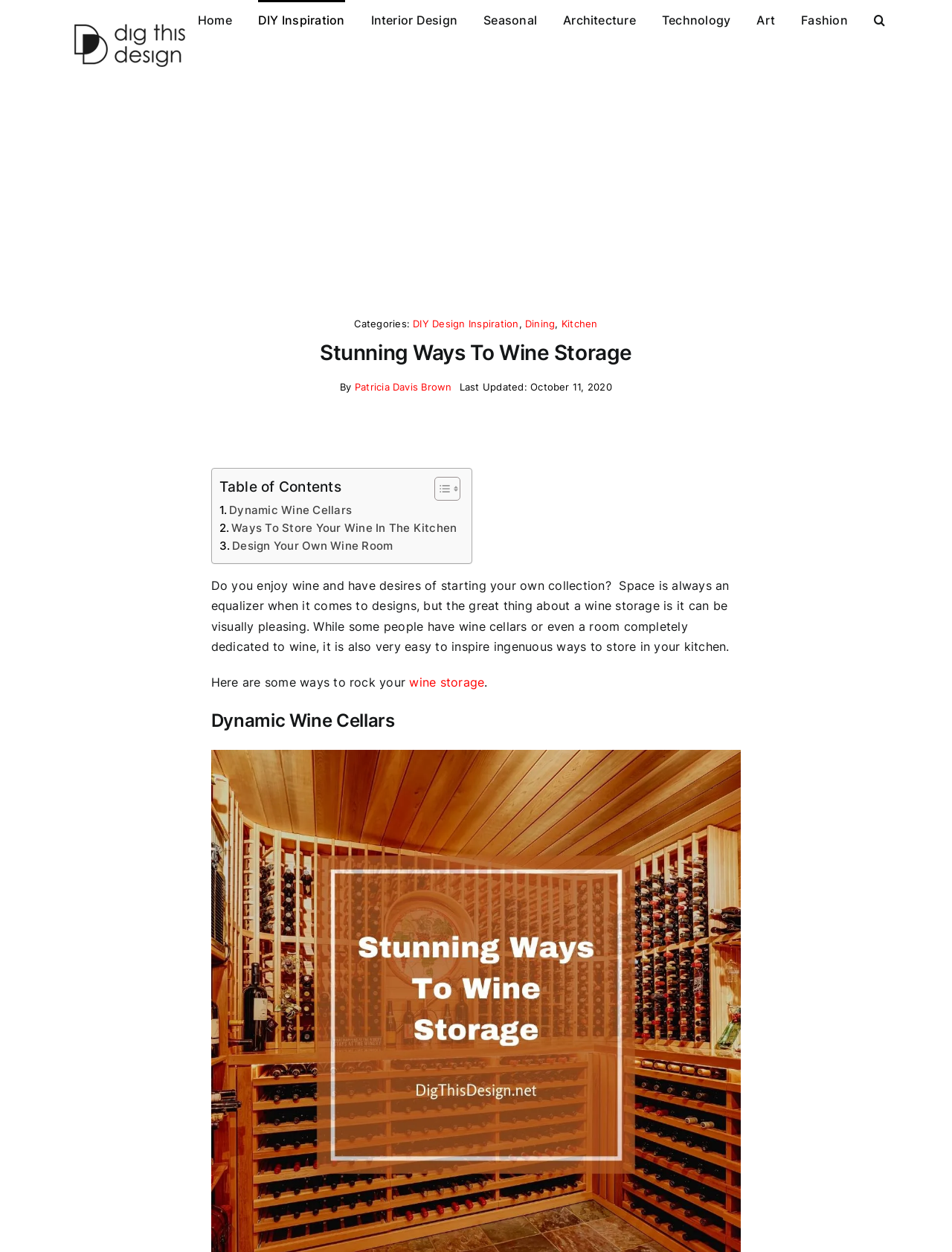Create a detailed narrative describing the layout and content of the webpage.

This webpage is about wine storage ideas for home collections. At the top left, there is a logo of "Dig This Design" with a link to the website's homepage. Next to it, there is a navigation menu with links to various categories such as "Home", "DIY Inspiration", "Interior Design", and more.

Below the navigation menu, there is a large advertisement iframe that spans almost the entire width of the page. Underneath the advertisement, there is a section with categories listed, including "DIY Design Inspiration", "Dining", and "Kitchen".

The main content of the page starts with a heading "Stunning Ways To Wine Storage" followed by the author's name, "Patricia Davis Brown", and the last updated date, "October 11, 2020". 

The article begins with a paragraph discussing the importance of space in design and how wine storage can be visually pleasing. It then introduces the main topic of the article, which is to provide ideas for wine storage in the kitchen.

The article is divided into sections, each with a link to a specific topic, such as "Dynamic Wine Cellars", "Ways To Store Your Wine In The Kitchen", and "Design Your Own Wine Room". There is also a table of contents section with a toggle button to expand or collapse it.

At the bottom right of the page, there is a "Go to Top" button with an arrow icon.